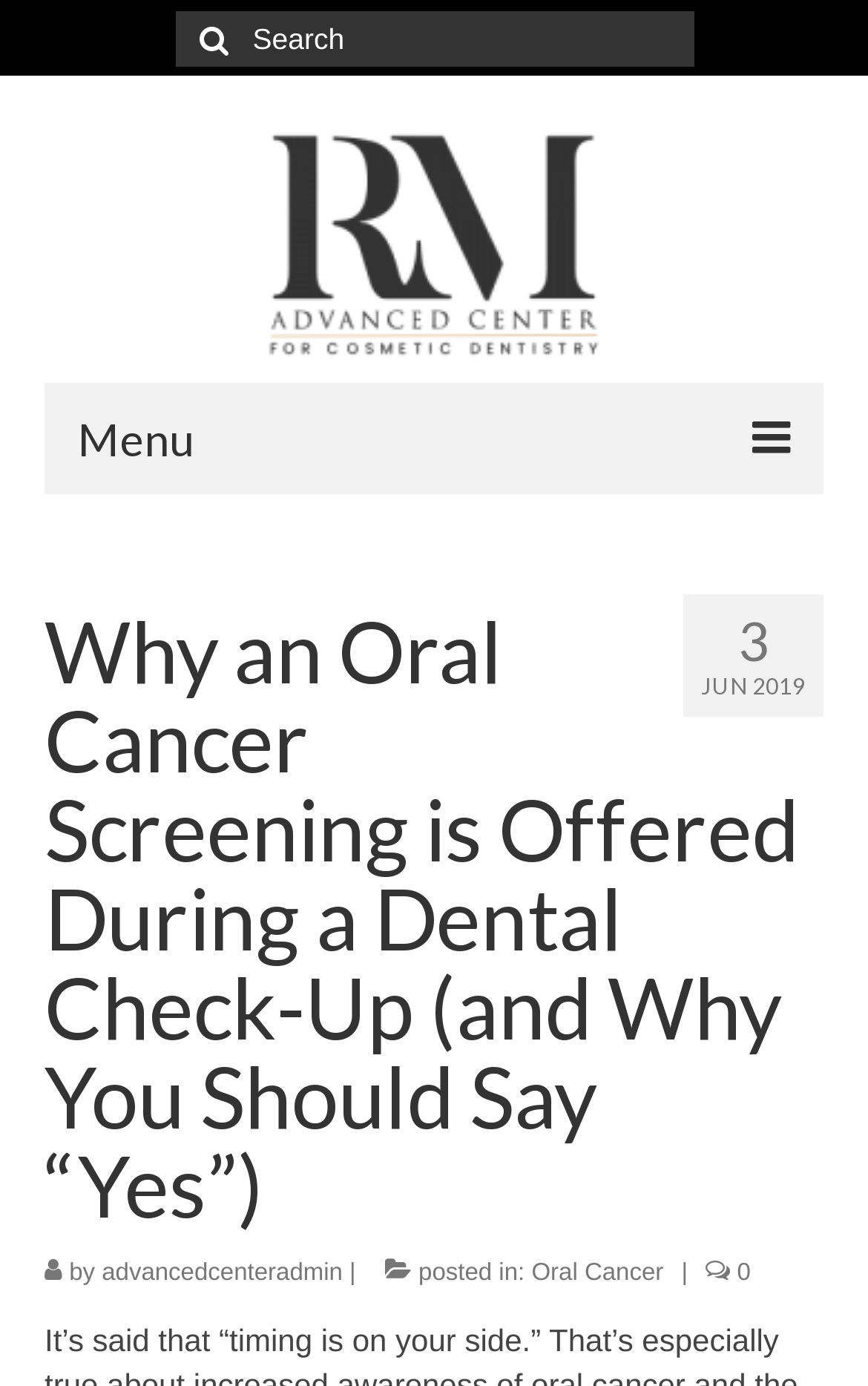Please locate the bounding box coordinates for the element that should be clicked to achieve the following instruction: "Visit the homepage". Ensure the coordinates are given as four float numbers between 0 and 1, i.e., [left, top, right, bottom].

[0.077, 0.373, 0.923, 0.438]